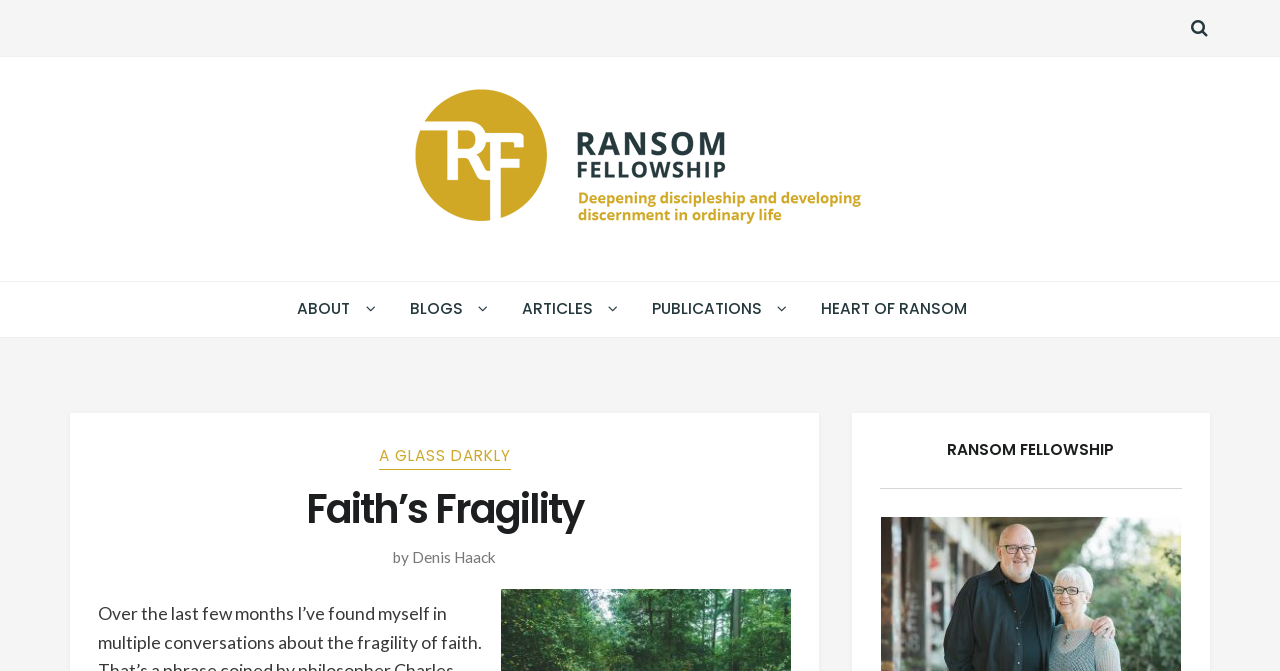Could you indicate the bounding box coordinates of the region to click in order to complete this instruction: "explore Heart of Ransom".

[0.629, 0.42, 0.768, 0.503]